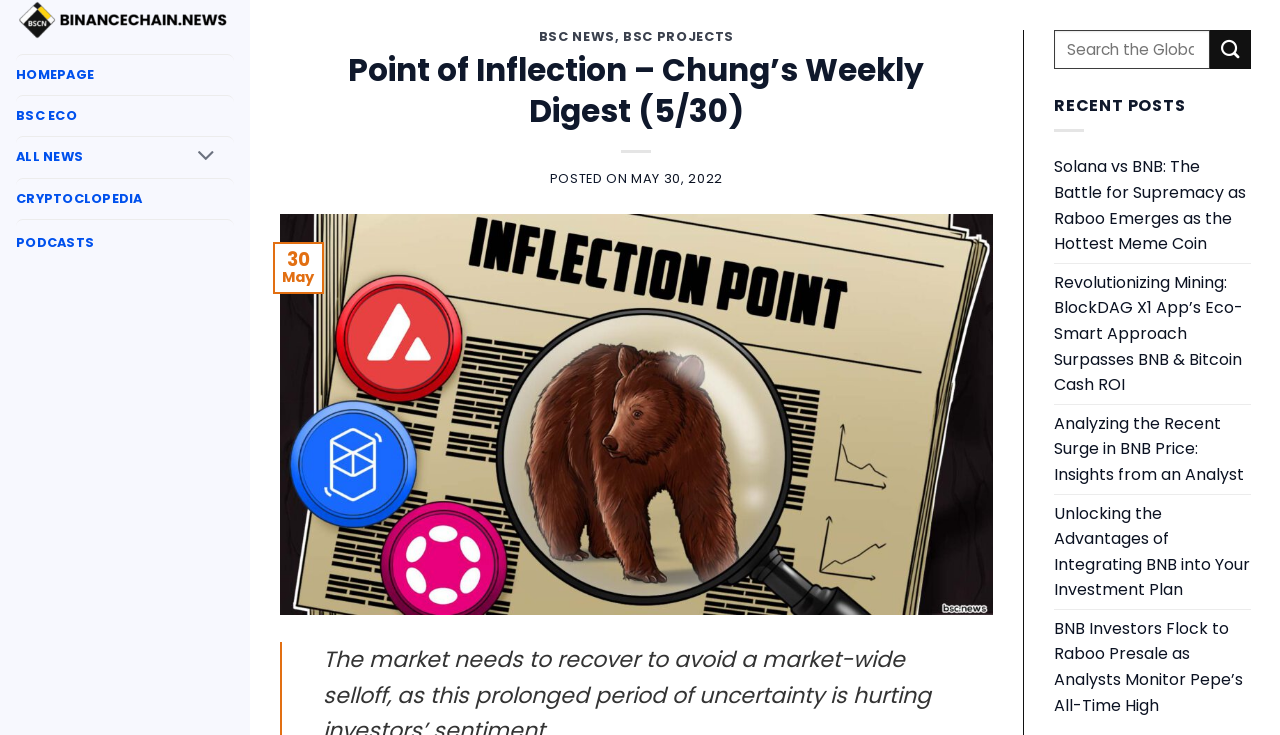Can you specify the bounding box coordinates of the area that needs to be clicked to fulfill the following instruction: "Visit the HOMEPAGE"?

[0.012, 0.074, 0.183, 0.129]